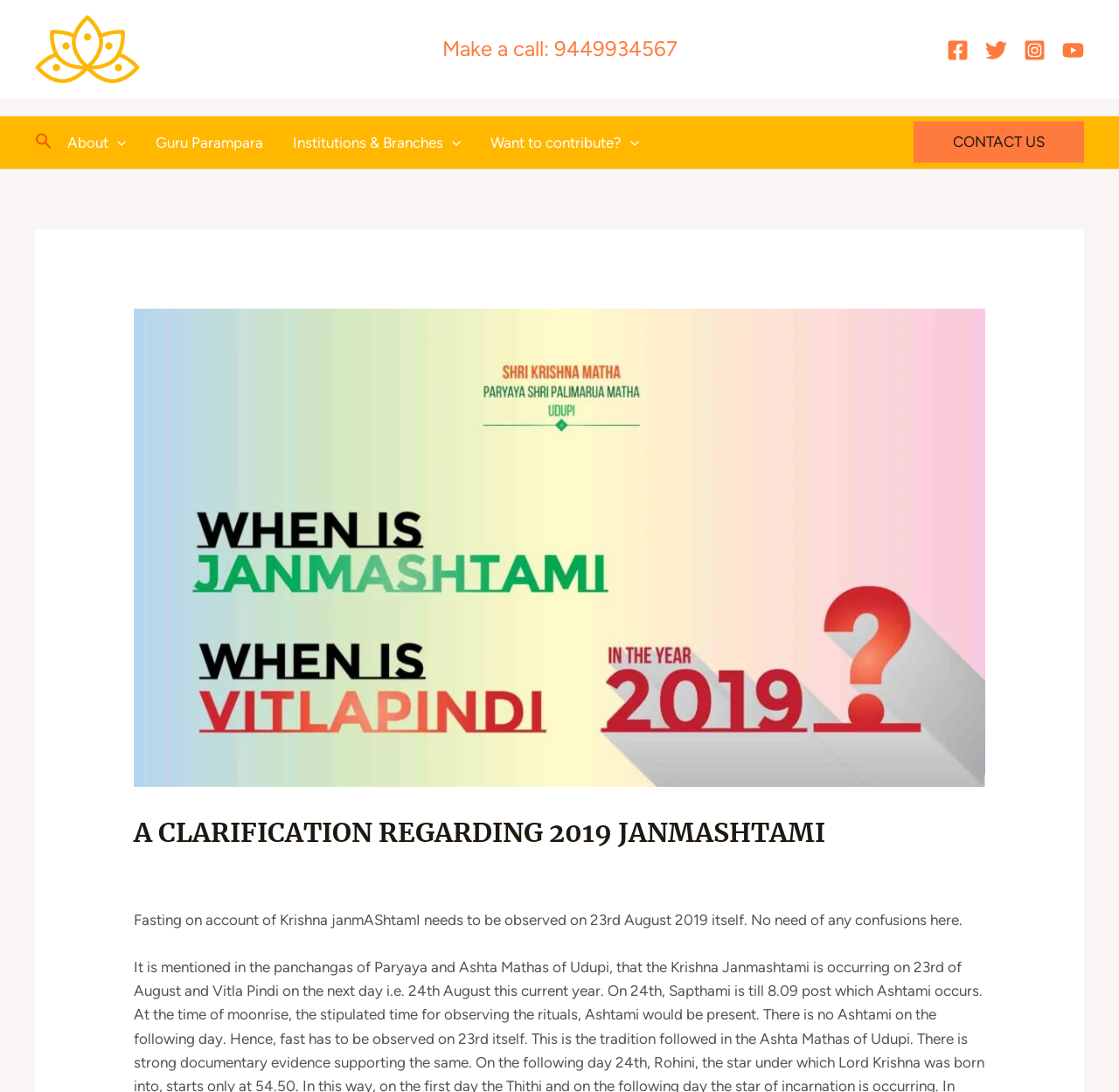Look at the image and answer the question in detail:
What is the phone number to make a call?

I found the phone number by looking at the static text element 'Make a call: 9449934567' which is located at the top of the webpage.